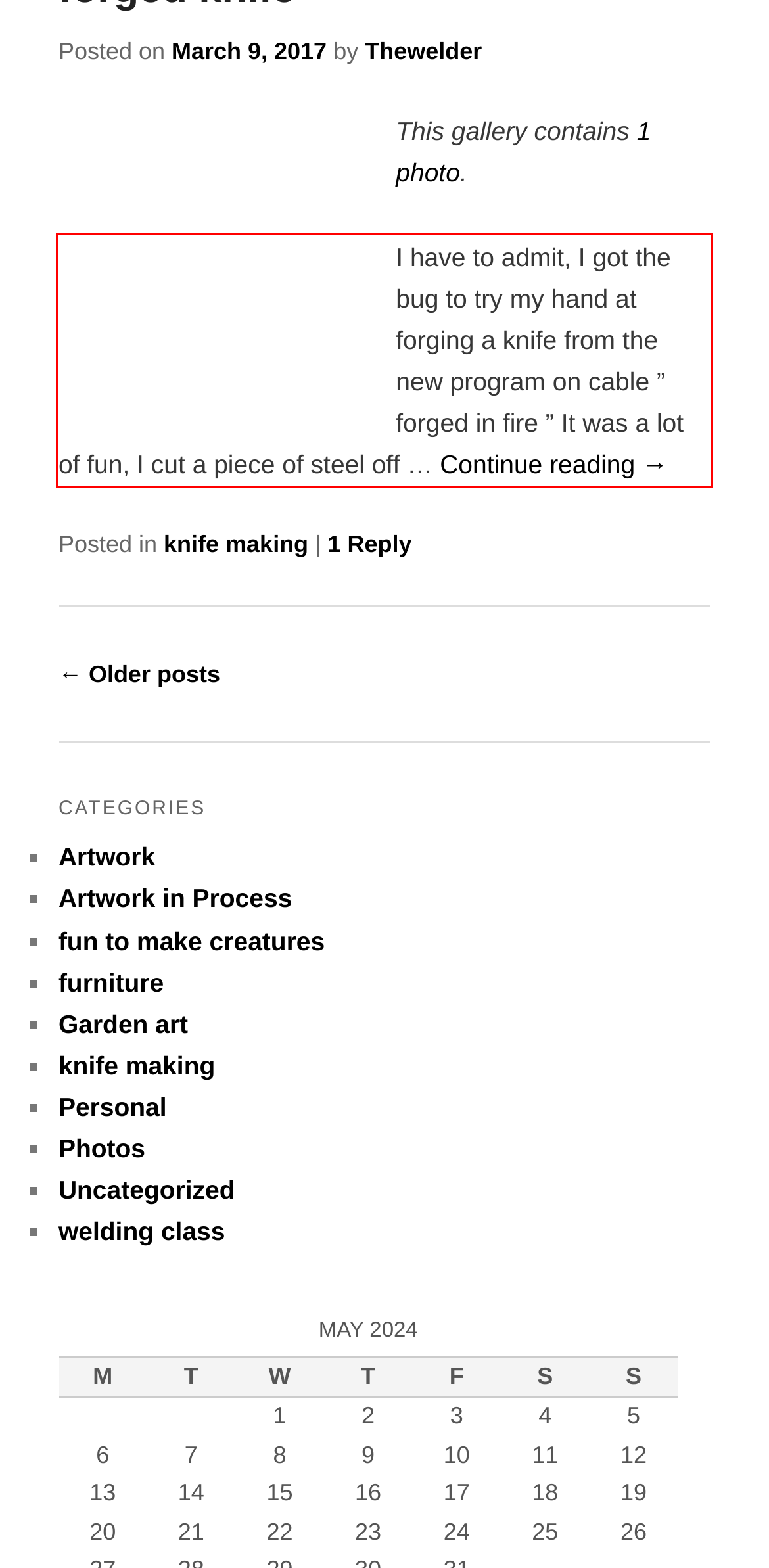Within the screenshot of the webpage, locate the red bounding box and use OCR to identify and provide the text content inside it.

I have to admit, I got the bug to try my hand at forging a knife from the new program on cable ” forged in fire ” It was a lot of fun, I cut a piece of steel off … Continue reading →